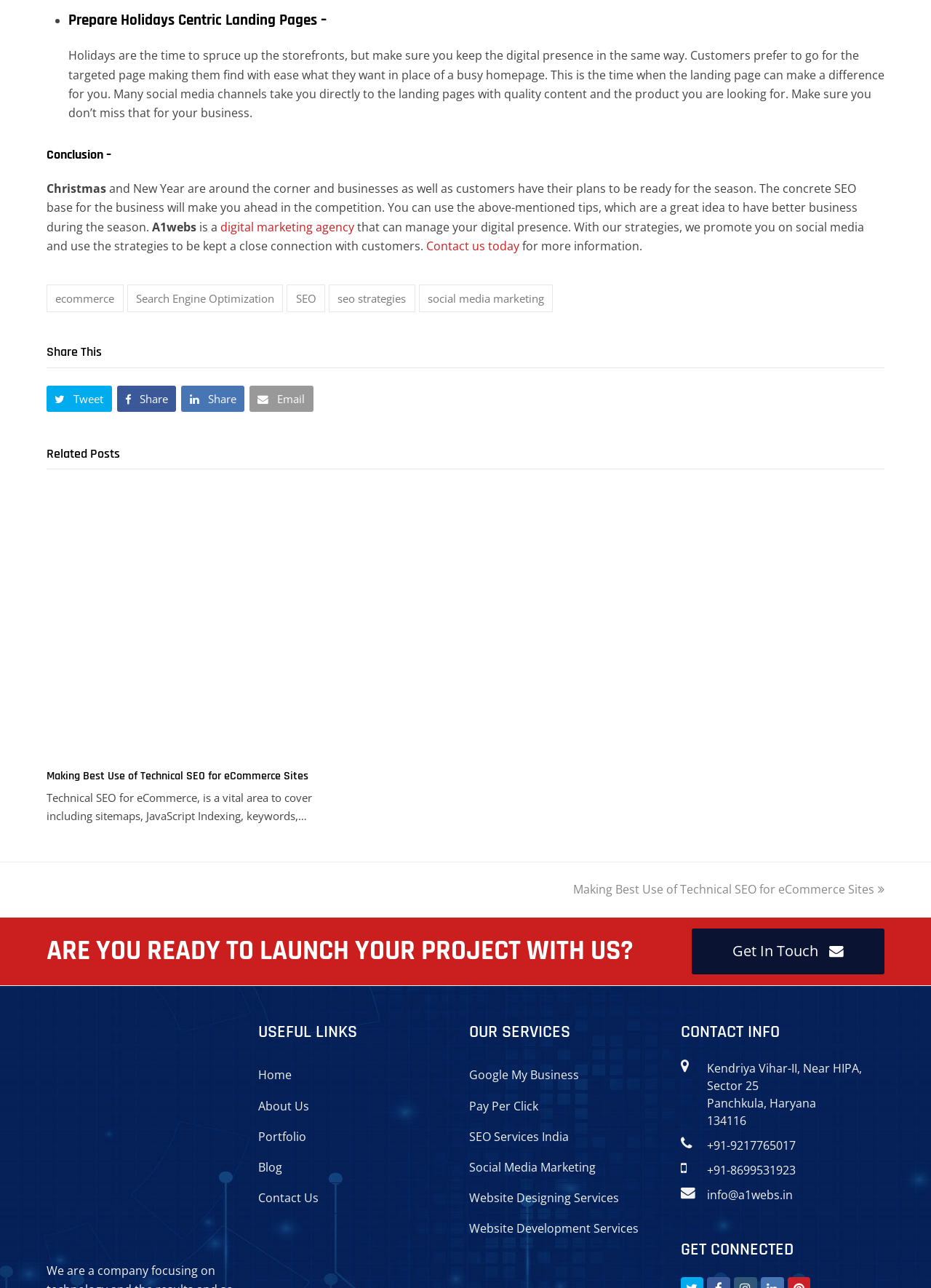What is the name of the digital marketing agency mentioned?
Please give a detailed and elaborate answer to the question based on the image.

The webpage mentions A1webs as a digital marketing agency that can help businesses with their digital presence, including social media marketing and SEO strategies.